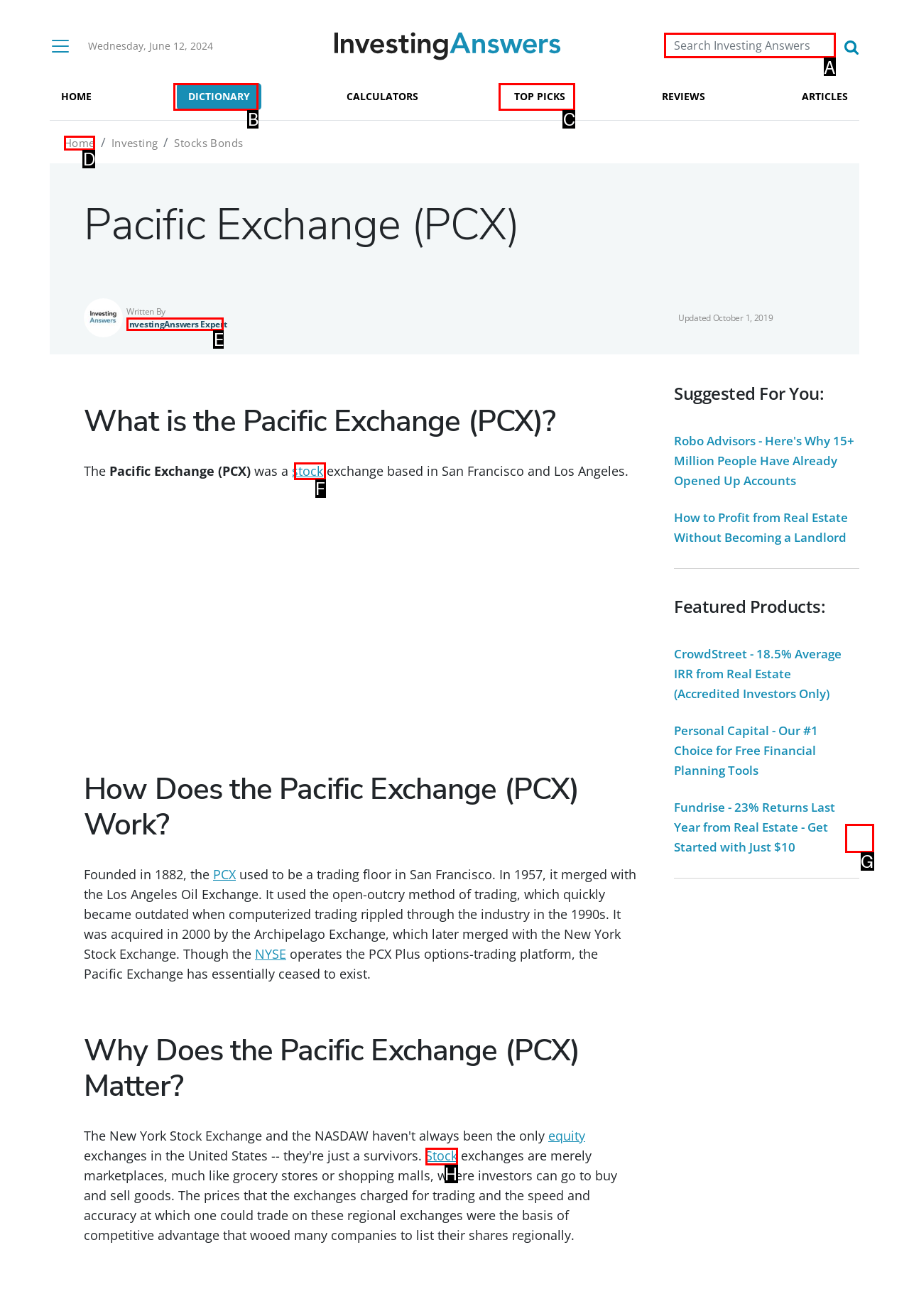Choose the HTML element to click for this instruction: Search Investing Answers Answer with the letter of the correct choice from the given options.

A